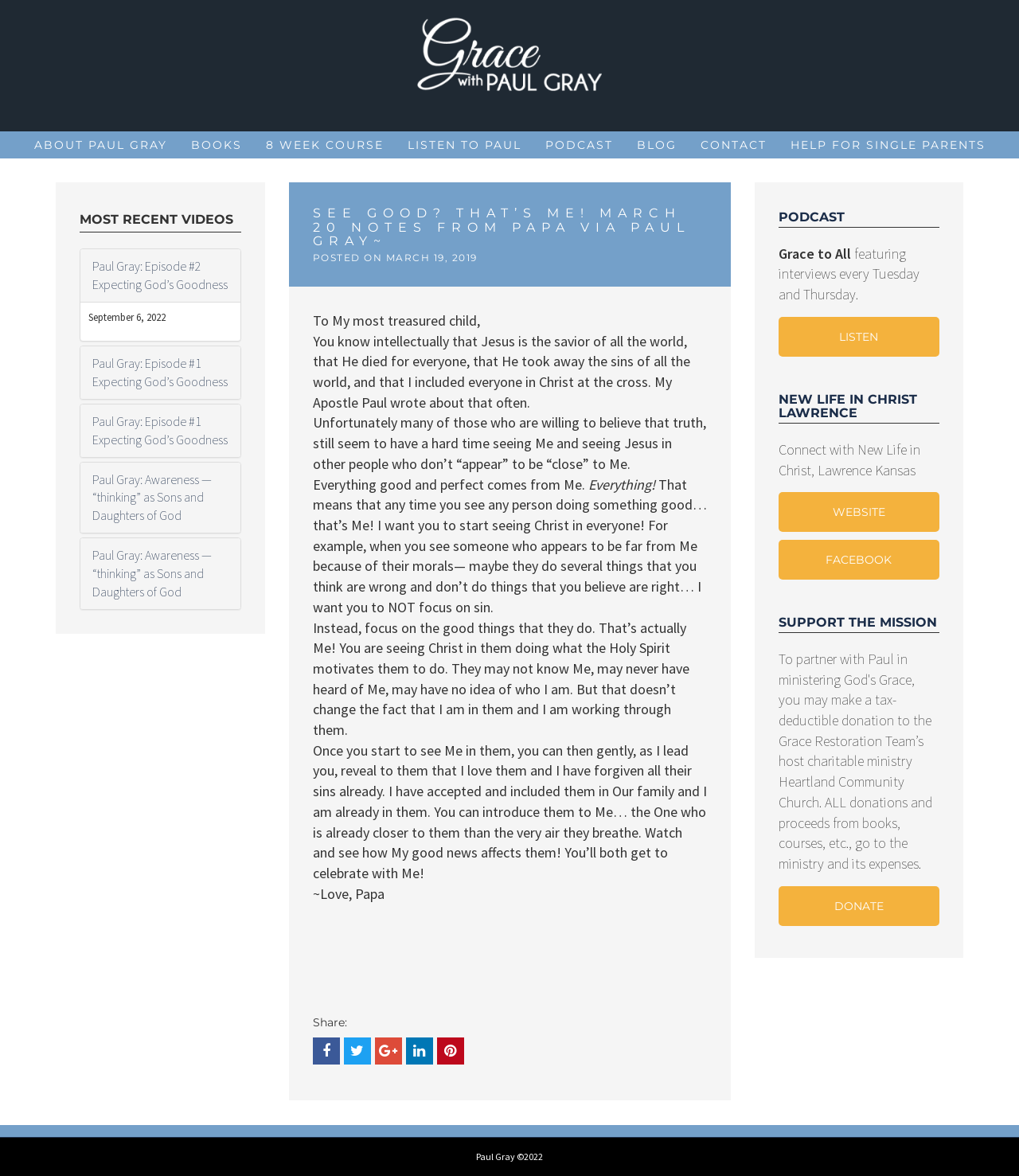Find the bounding box coordinates of the area to click in order to follow the instruction: "Read the 'SEE GOOD? THAT’S ME! MARCH 20 NOTES FROM PAPA VIA PAUL GRAY~' article".

[0.307, 0.175, 0.693, 0.211]